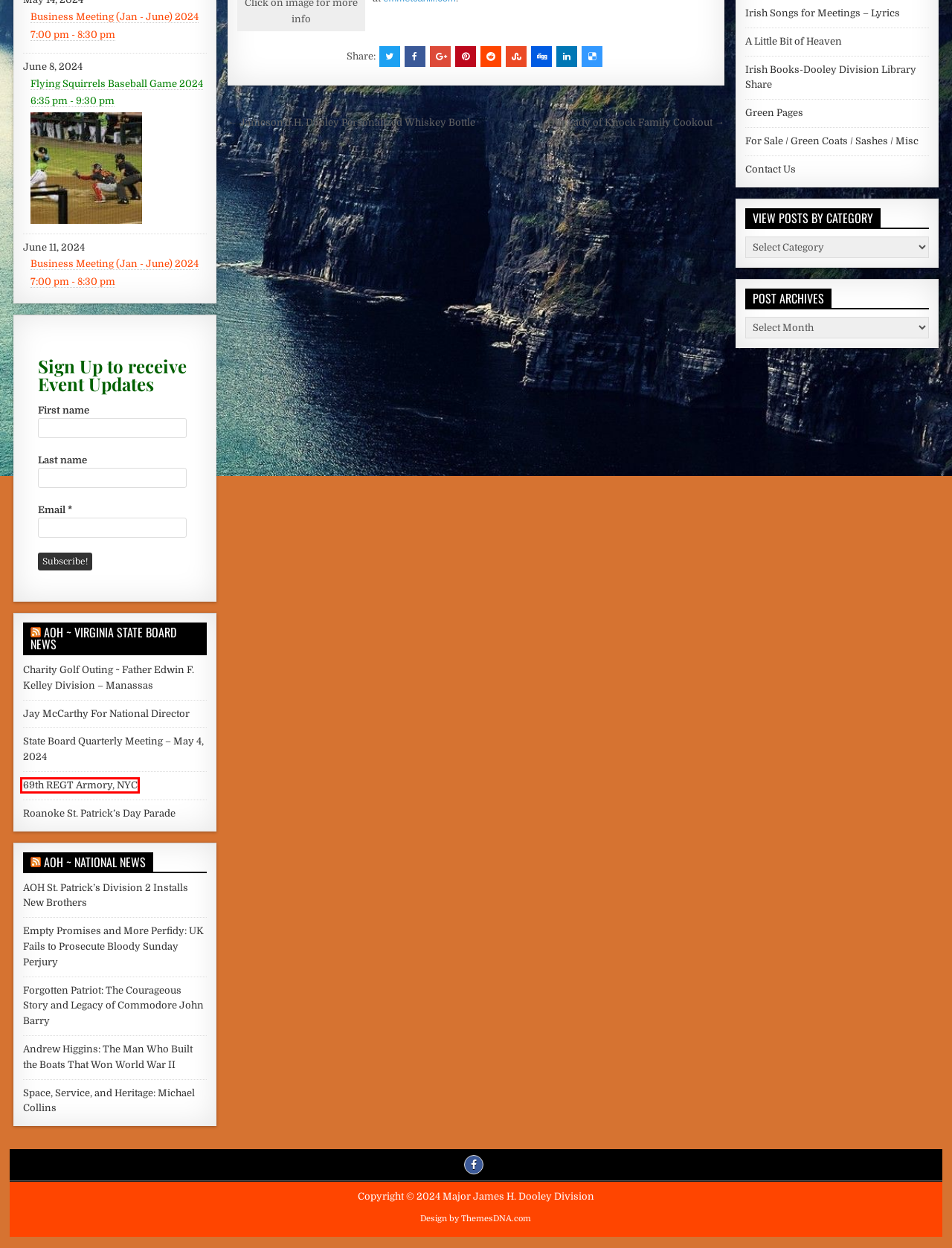Look at the screenshot of the webpage and find the element within the red bounding box. Choose the webpage description that best fits the new webpage that will appear after clicking the element. Here are the candidates:
A. State Board Quarterly Meeting – May 4, 2024 – AOH Virginia State Board
B. For Sale – Major James H. Dooley Division
C. Jay McCarthy For National Director – AOH Virginia State Board
D. Forgotten Patriot: The Courageous Story and Legacy of Commodore John Barry
E. A Little Bit of Heaven – Major James H. Dooley Division
F. 69th REGT Armory, NYC – AOH Virginia State Board
G. Charity Golf Outing ~ Father Edwin F. Kelley Division – Manassas – AOH Virginia State Board
H. Beautiful WordPress Themes - ThemesDNA.com

F